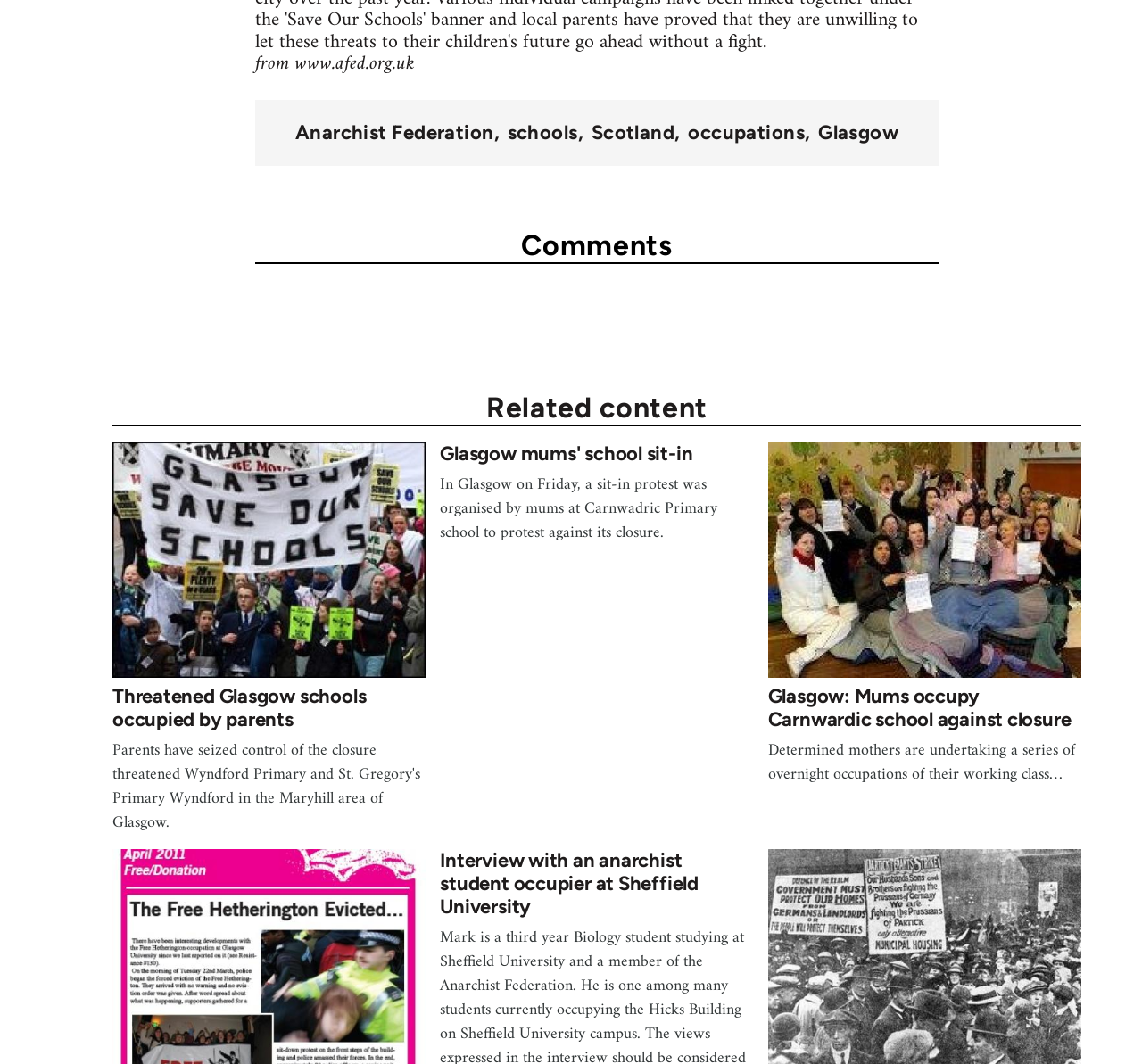Respond with a single word or phrase for the following question: 
How many articles are on the webpage?

3